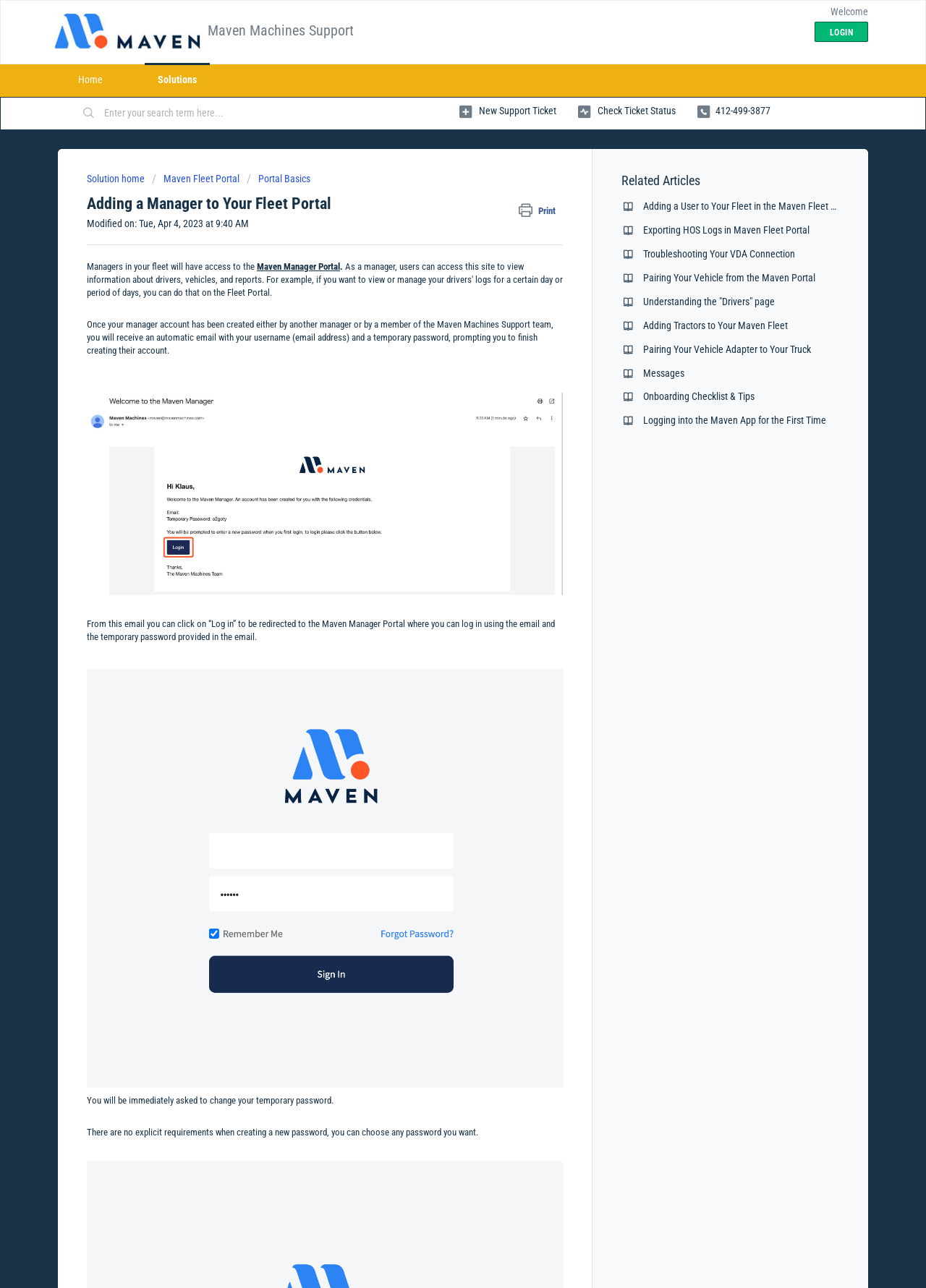Find the bounding box coordinates of the element to click in order to complete the given instruction: "Click the 'LOGIN' button."

[0.879, 0.017, 0.938, 0.033]